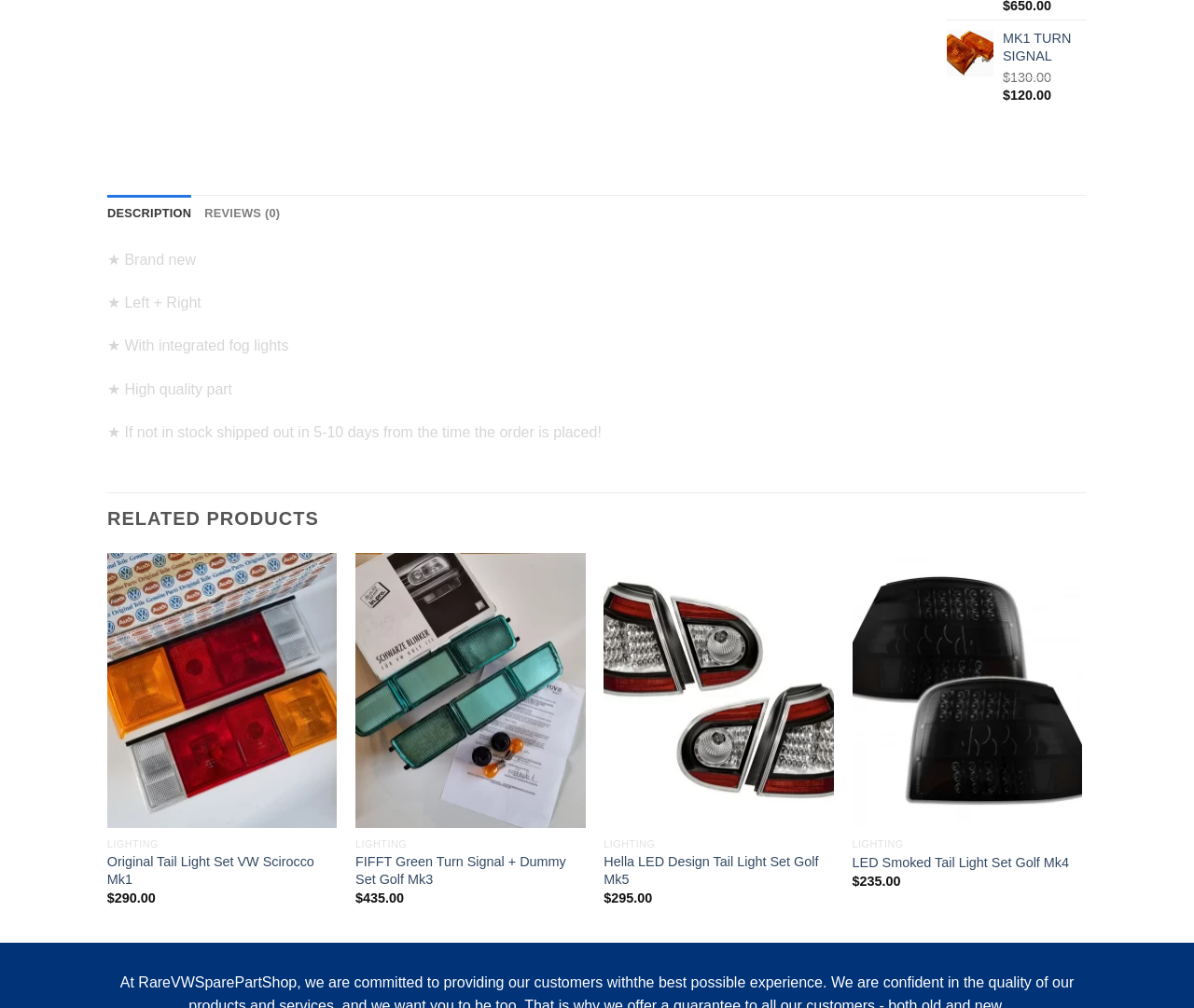Please look at the image and answer the question with a detailed explanation: How many related products are there?

There are four related products, each with a link to the product, a 'QUICK VIEW' link, and a price. These products are listed under the 'RELATED PRODUCTS' heading.